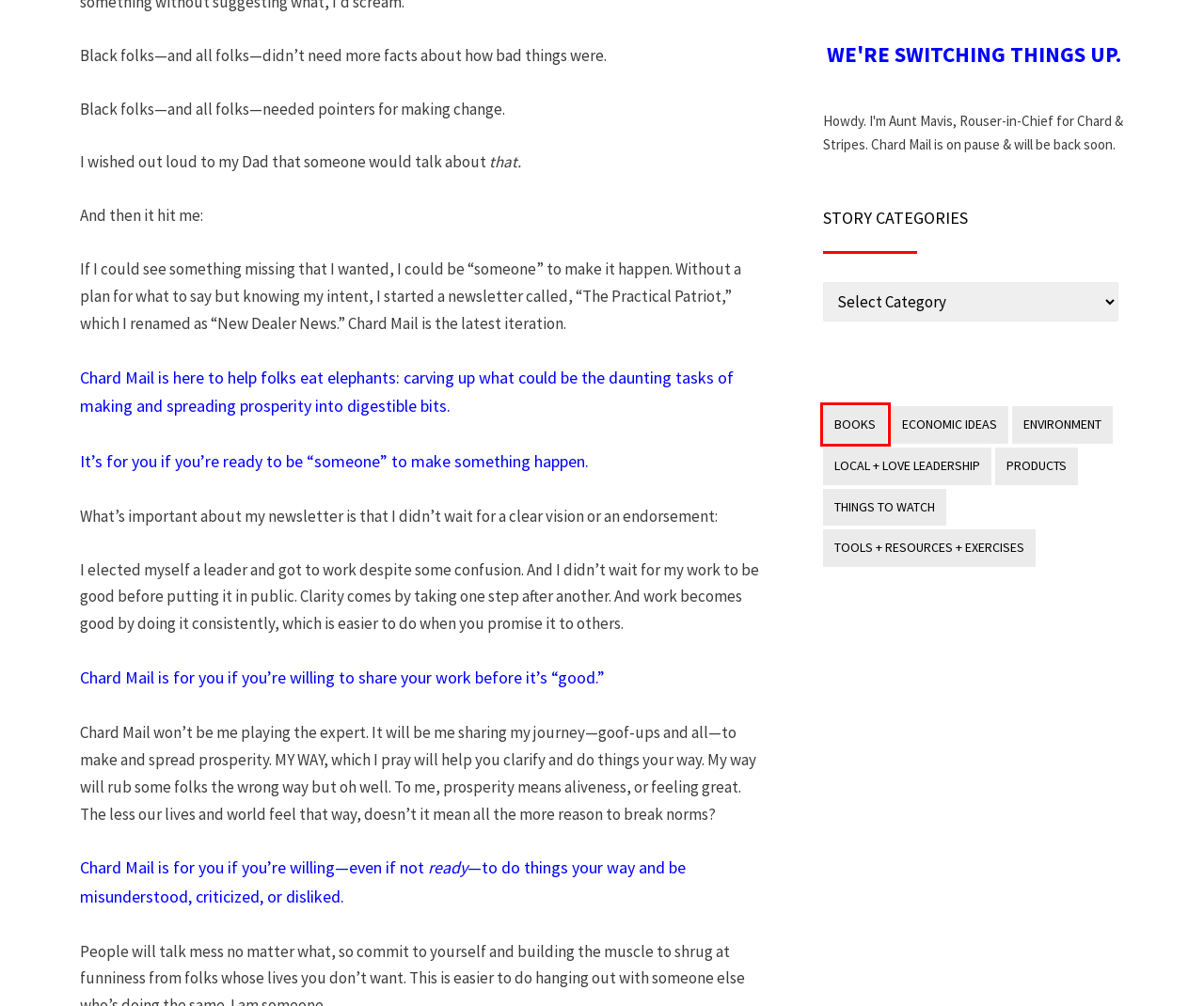You have a screenshot of a webpage with a red bounding box around an element. Select the webpage description that best matches the new webpage after clicking the element within the red bounding box. Here are the descriptions:
A. CONTACT – CHARD & STRIPES
B. Things to watch – CHARD & STRIPES
C. Products – CHARD & STRIPES
D. Tools + Resources + Exercises – CHARD & STRIPES
E. Local + Love Leadership – CHARD & STRIPES
F. Economic ideas – CHARD & STRIPES
G. Environment – CHARD & STRIPES
H. Books – CHARD & STRIPES

H